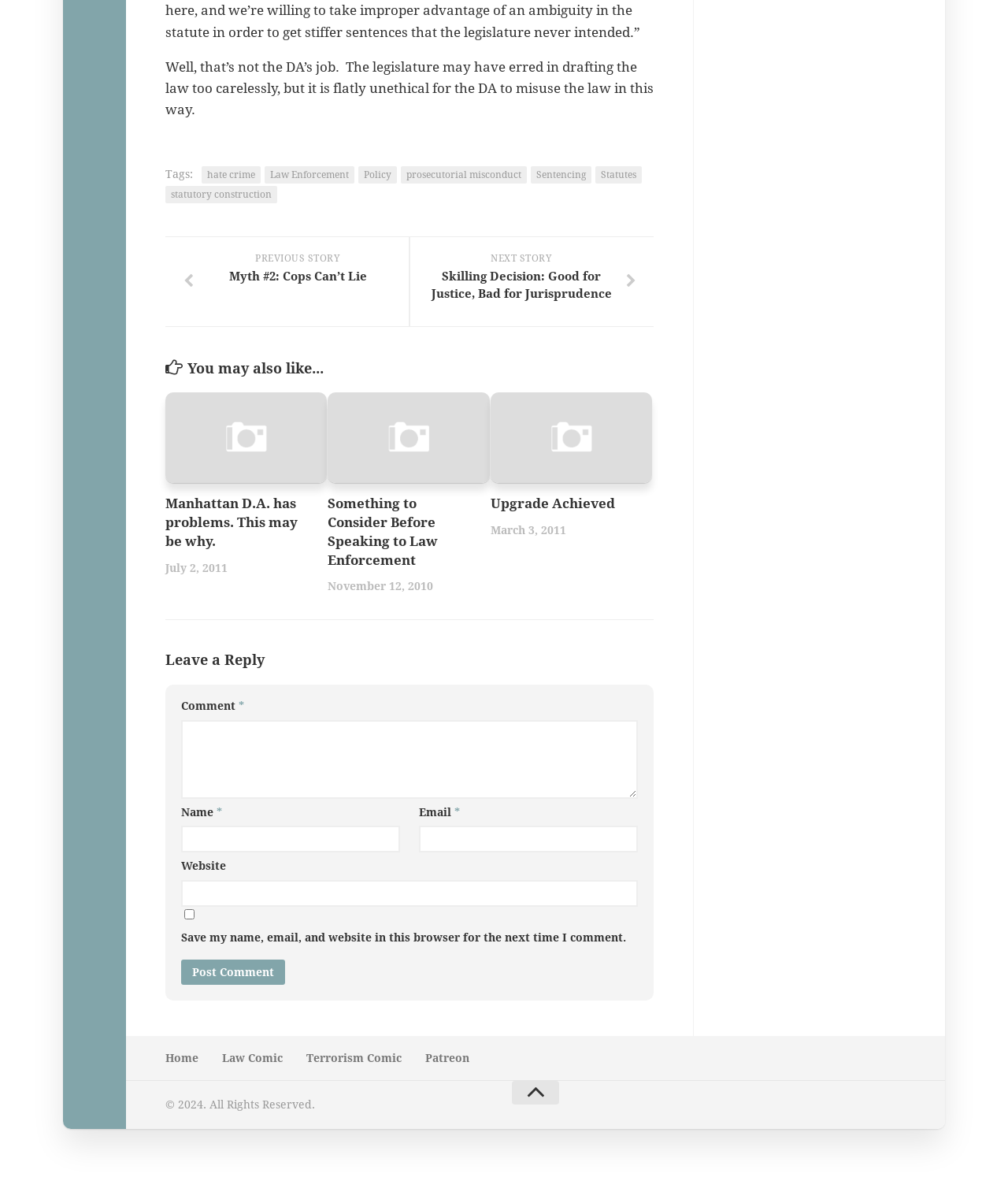What is the topic of the article?
Using the information presented in the image, please offer a detailed response to the question.

The topic of the article can be inferred from the tags provided at the top of the page, which include 'hate crime', 'Law Enforcement', 'Policy', 'prosecutorial misconduct', 'Sentencing', and 'Statutes'. The presence of these tags suggests that the article is discussing a hate crime and its relation to law enforcement and policy.